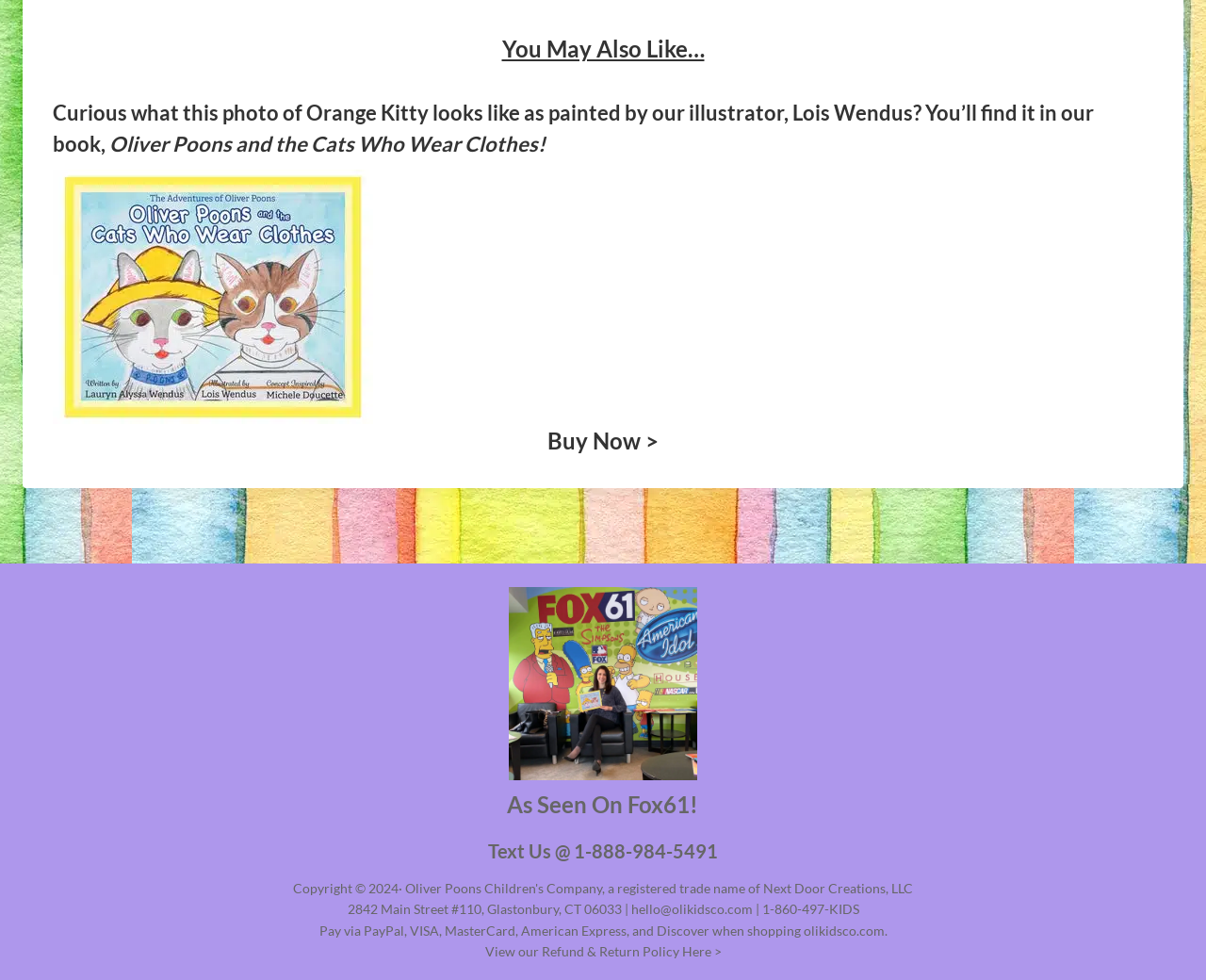Ascertain the bounding box coordinates for the UI element detailed here: "Mail: info@toppinoledental.com". The coordinates should be provided as [left, top, right, bottom] with each value being a float between 0 and 1.

None